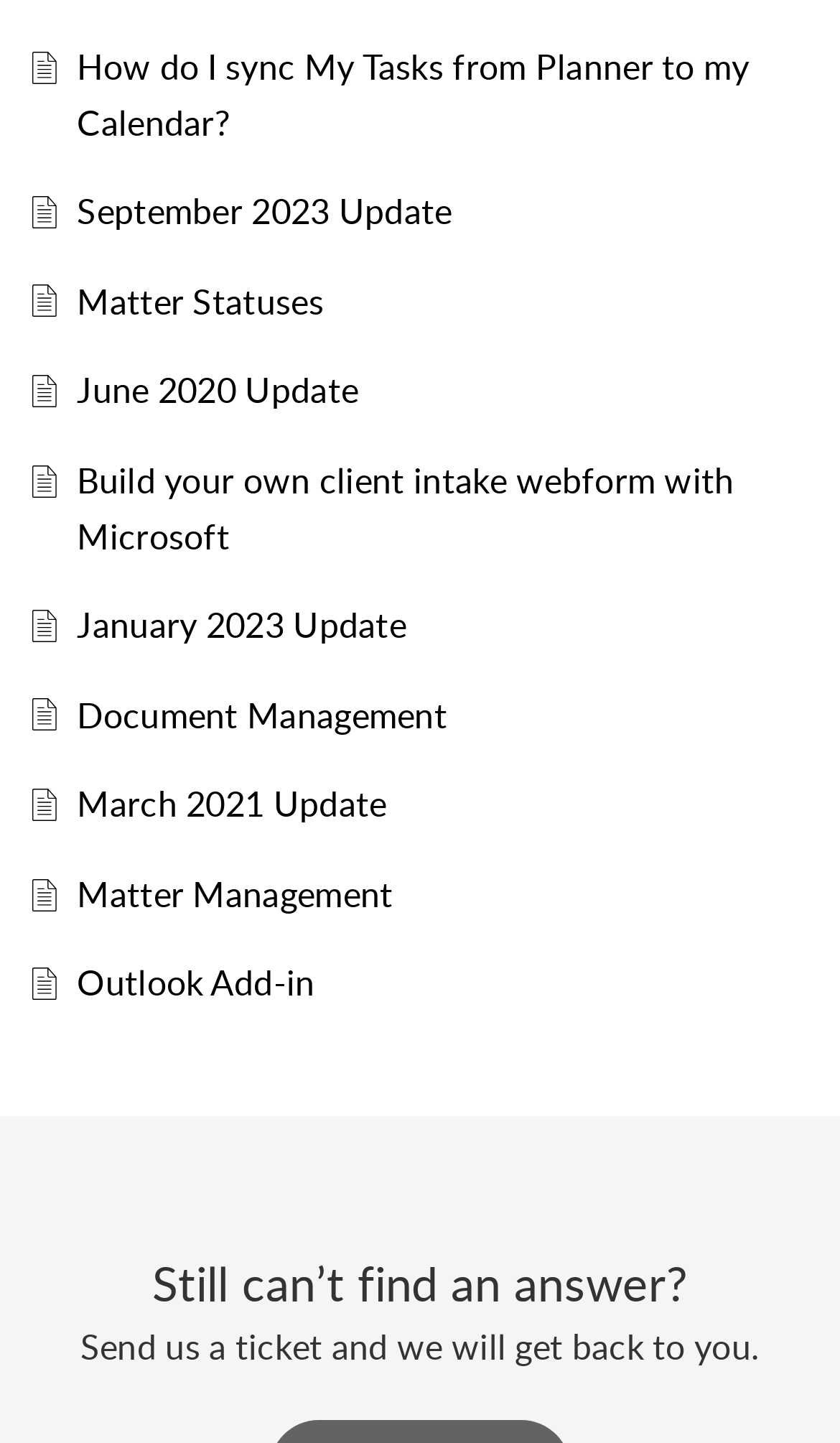Extract the bounding box coordinates of the UI element described by: "Document Management". The coordinates should include four float numbers ranging from 0 to 1, e.g., [left, top, right, bottom].

[0.092, 0.479, 0.533, 0.512]